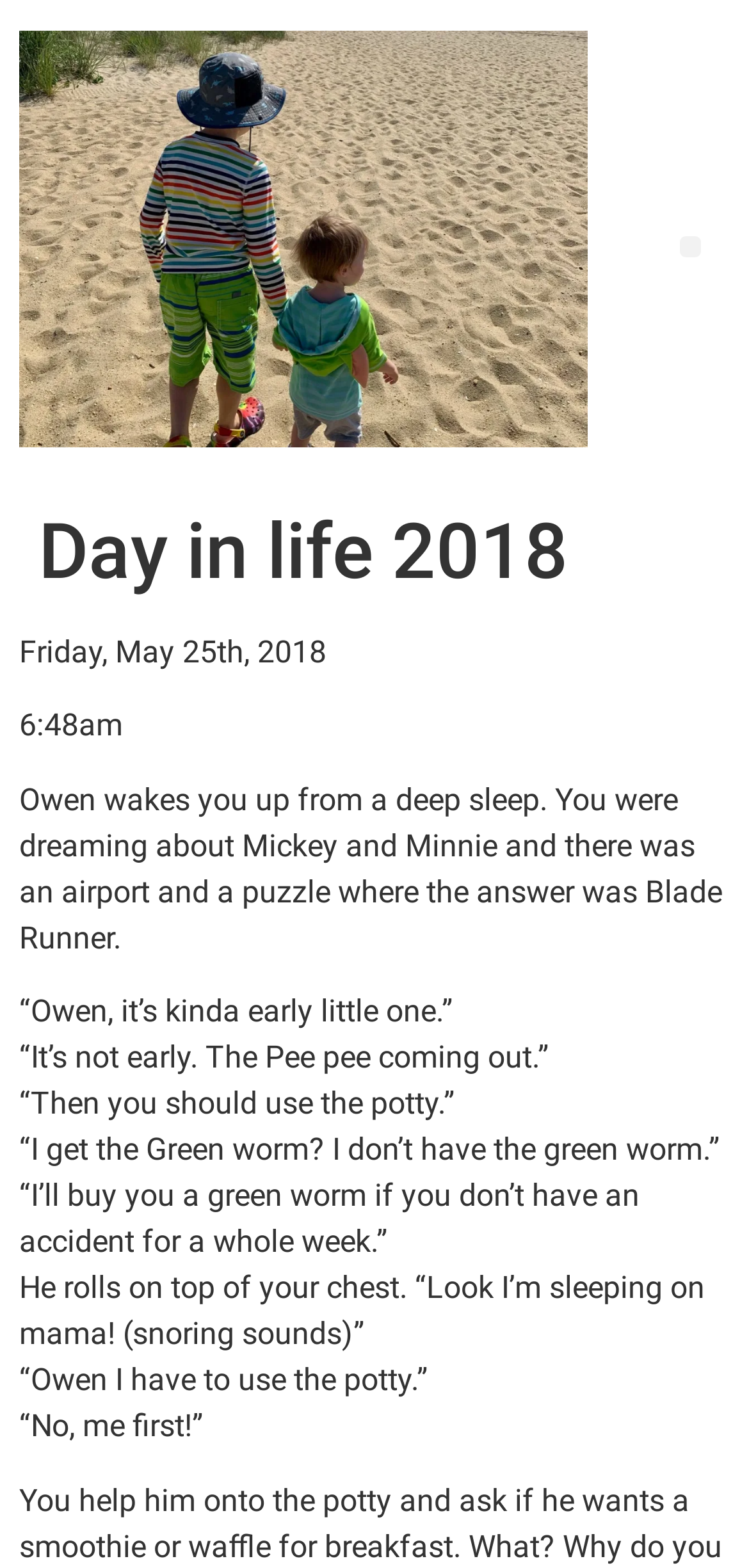Write a detailed summary of the webpage.

The webpage appears to be a personal blog or journal entry, titled "Day in life 2018" with a link to "SilverCPU" at the top left corner, accompanied by a small image of the same name. Below the title, there is a header section that displays the date "Friday, May 25th, 2018" and the time "6:48am". 

The main content of the webpage is a series of dialogues between a parent and a child, Owen. The conversation starts with Owen waking the parent up from a deep sleep, and the parent responding that it's early. The conversation then revolves around Owen's need to use the potty, with the parent encouraging him to do so. The dialogue is presented in a series of short paragraphs, with each speaker's lines separated by a line break.

The text is arranged in a single column, with the title and header section at the top, followed by the dialogue. The image of "SilverCPU" is positioned at the top left corner, above the title. There are no other images on the page. The overall layout is simple, with a focus on presenting the dialogue in a clear and readable format.